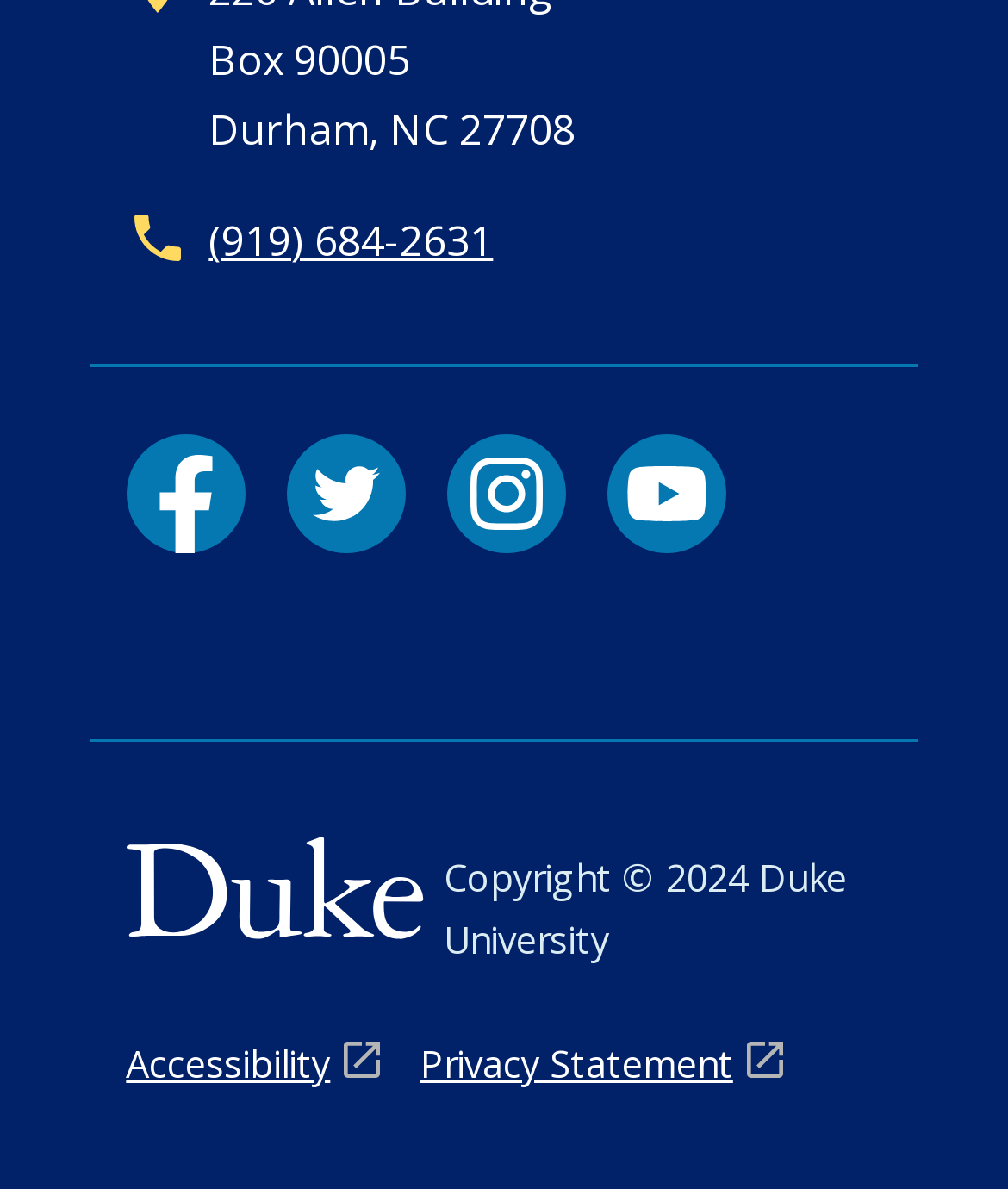What is the name of the university?
Respond with a short answer, either a single word or a phrase, based on the image.

Duke University